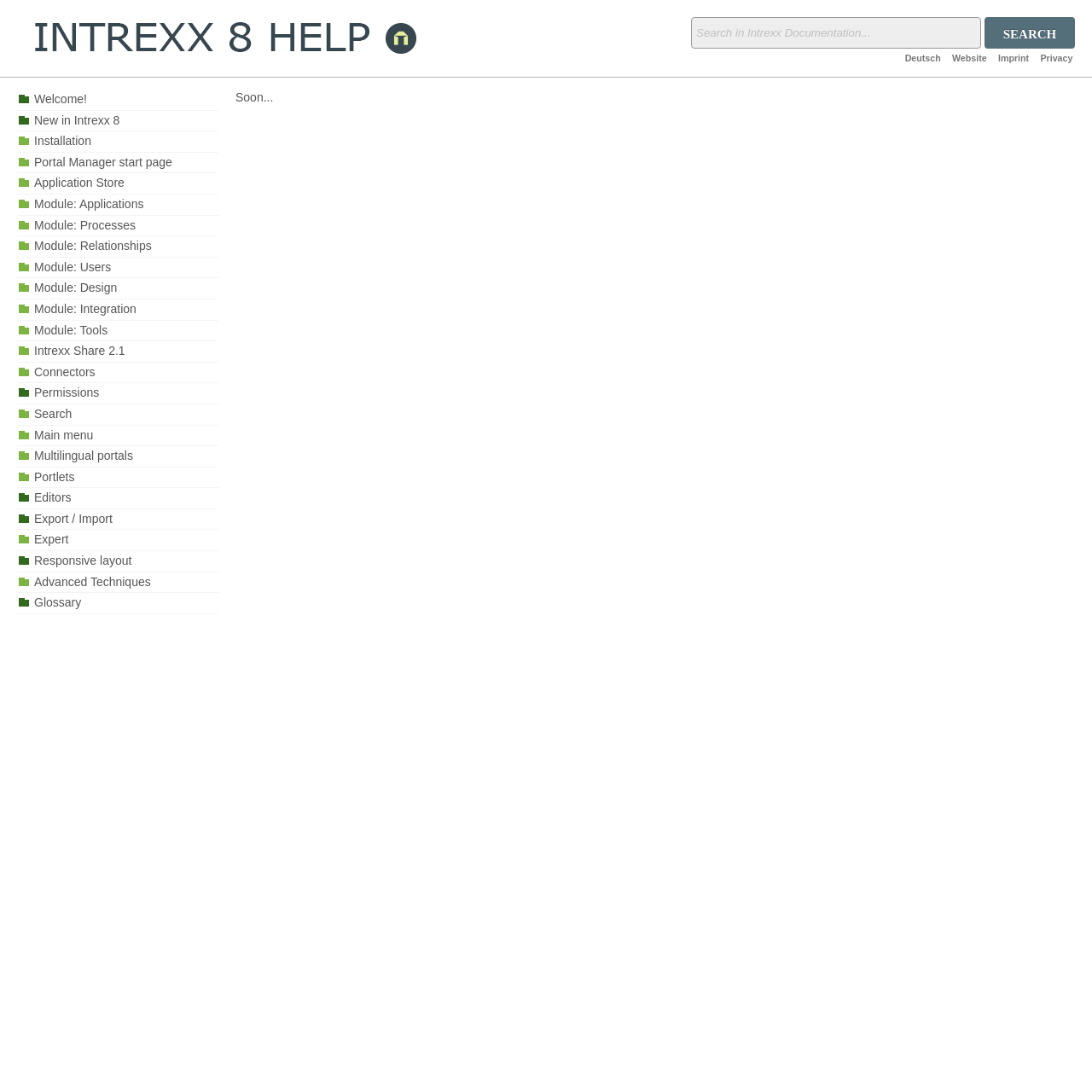Answer the following query with a single word or phrase:
What is the function of the 'SEARCH' button?

Submit search query